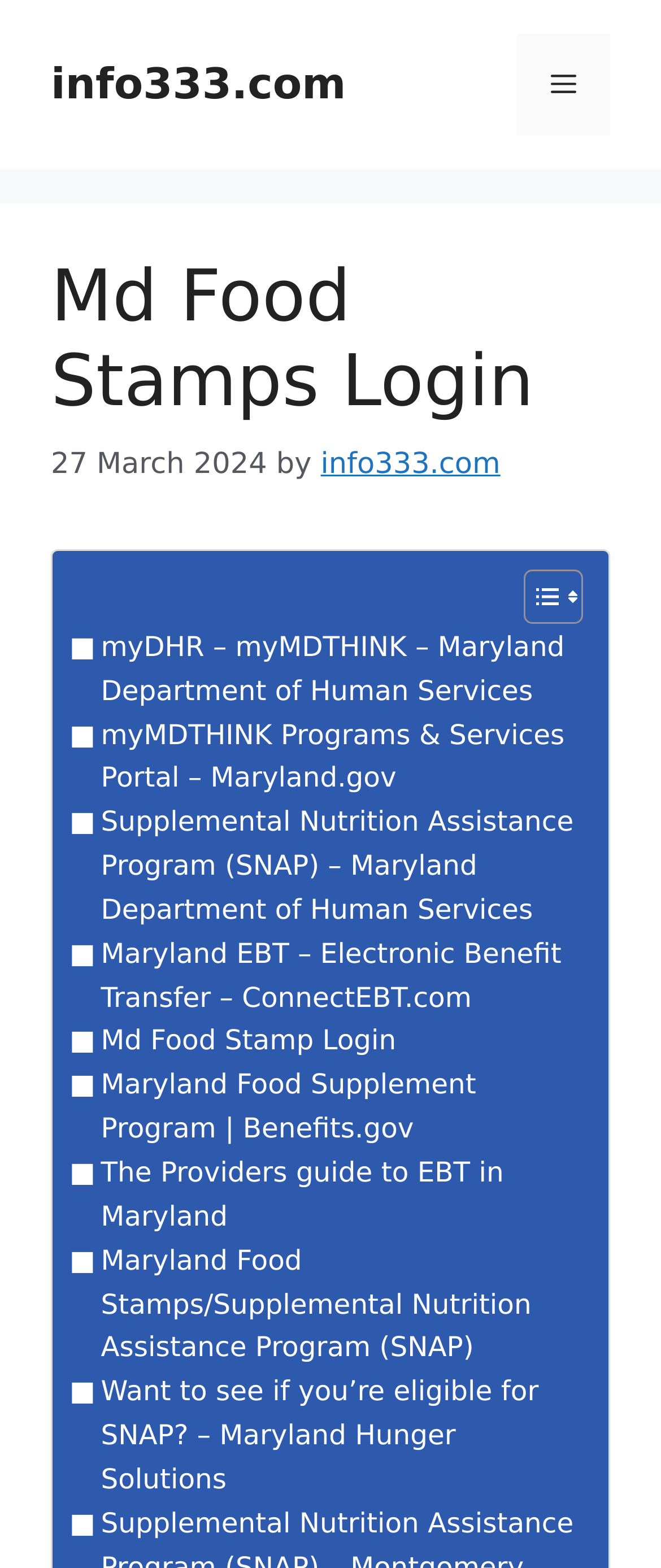What is the date displayed on the webpage? Analyze the screenshot and reply with just one word or a short phrase.

27 March 2024